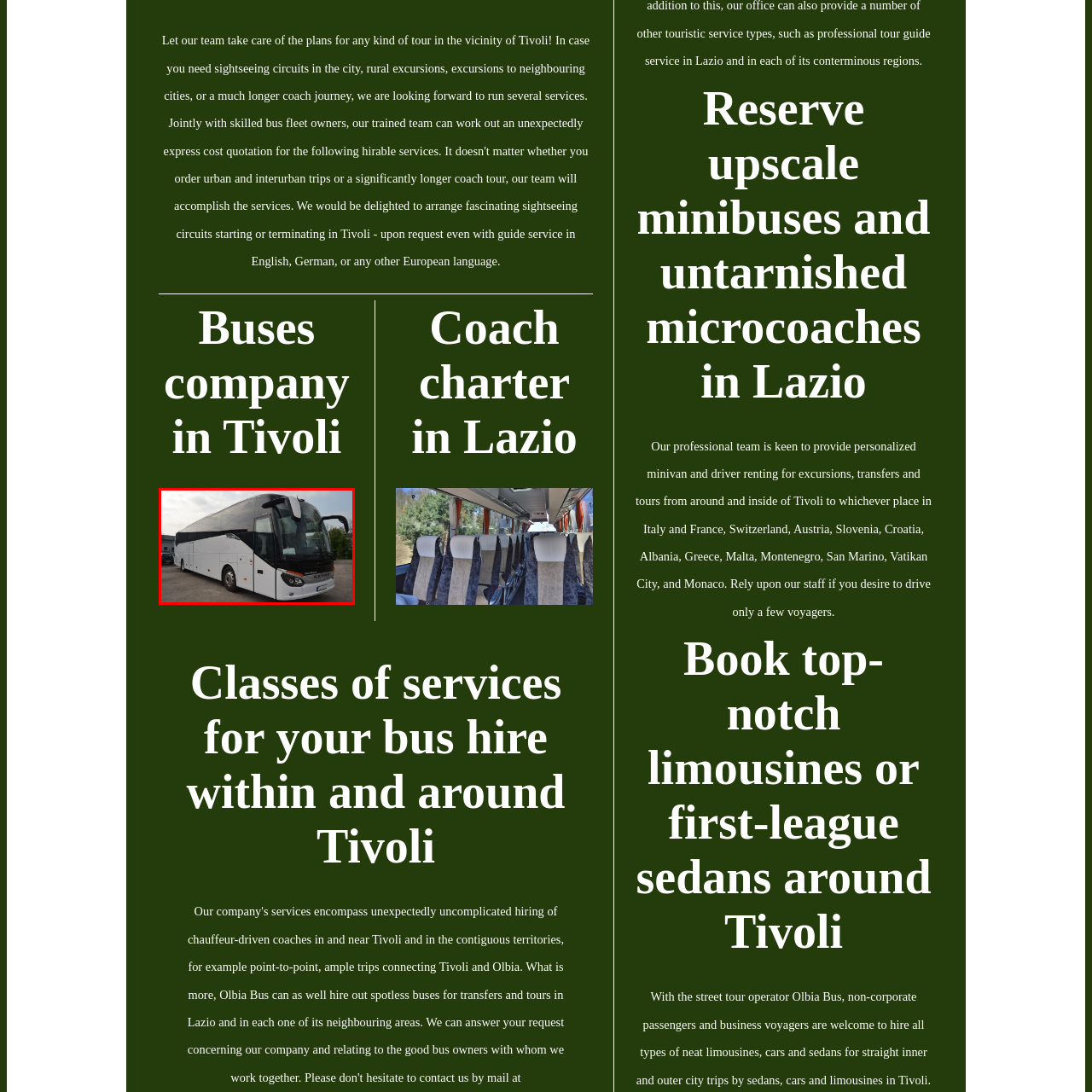What is the purpose of this bus?
Please examine the image within the red bounding box and provide your answer using just one word or phrase.

Group travel